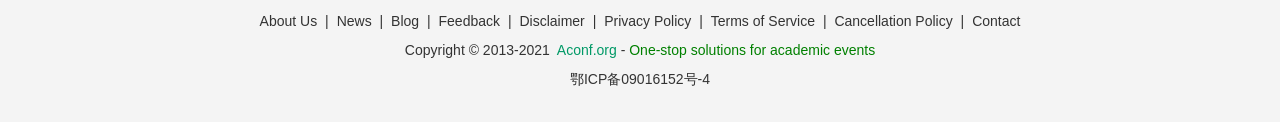How many links are in the top navigation bar?
Using the details shown in the screenshot, provide a comprehensive answer to the question.

I counted the number of link elements in the top navigation bar, which are 'About Us', 'News', 'Blog', 'Feedback', 'Disclaimer', 'Privacy Policy', 'Terms of Service', 'Cancellation Policy', and 'Contact'.